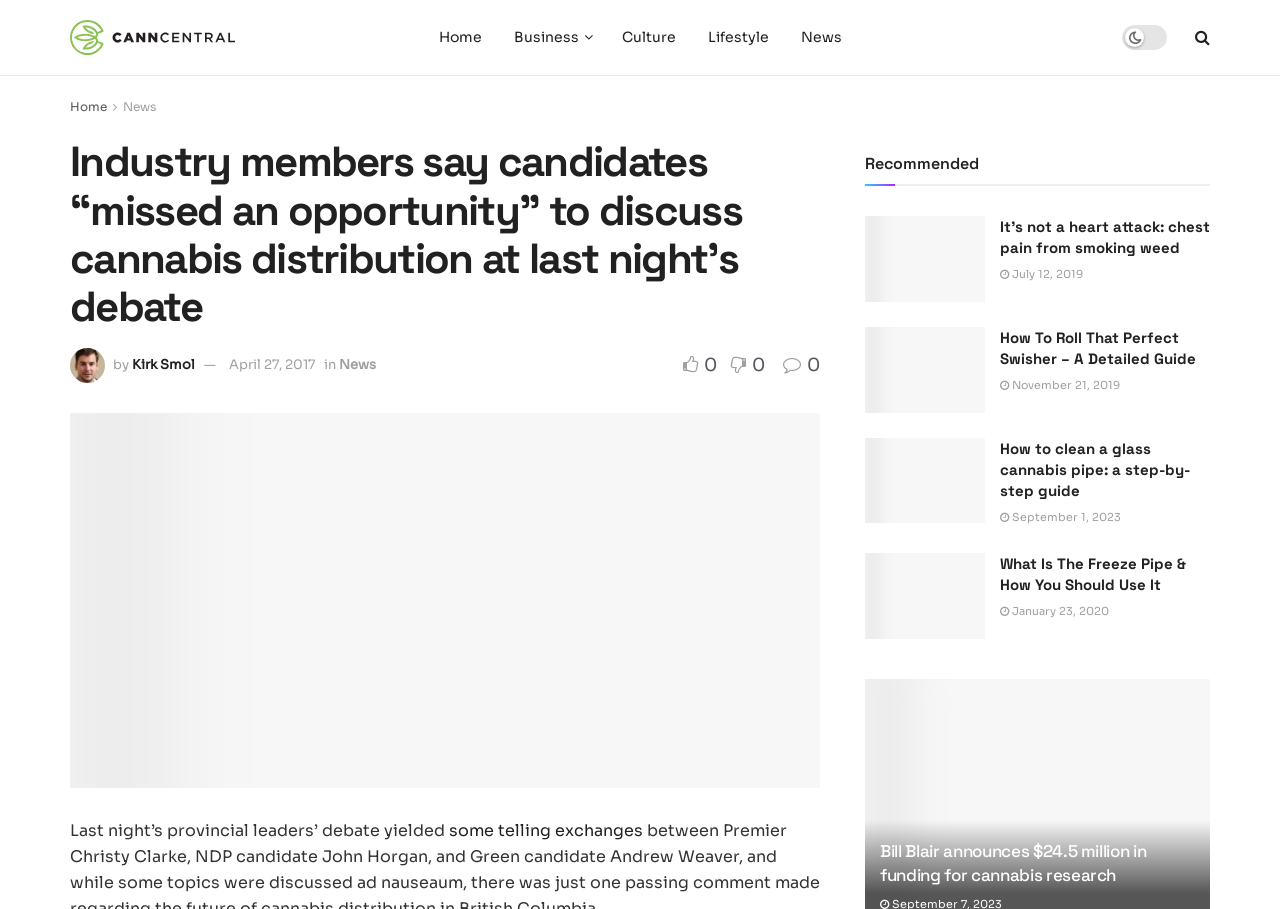Identify the bounding box coordinates for the region to click in order to carry out this instruction: "Click on the 'Home' link". Provide the coordinates using four float numbers between 0 and 1, formatted as [left, top, right, bottom].

[0.33, 0.0, 0.389, 0.083]